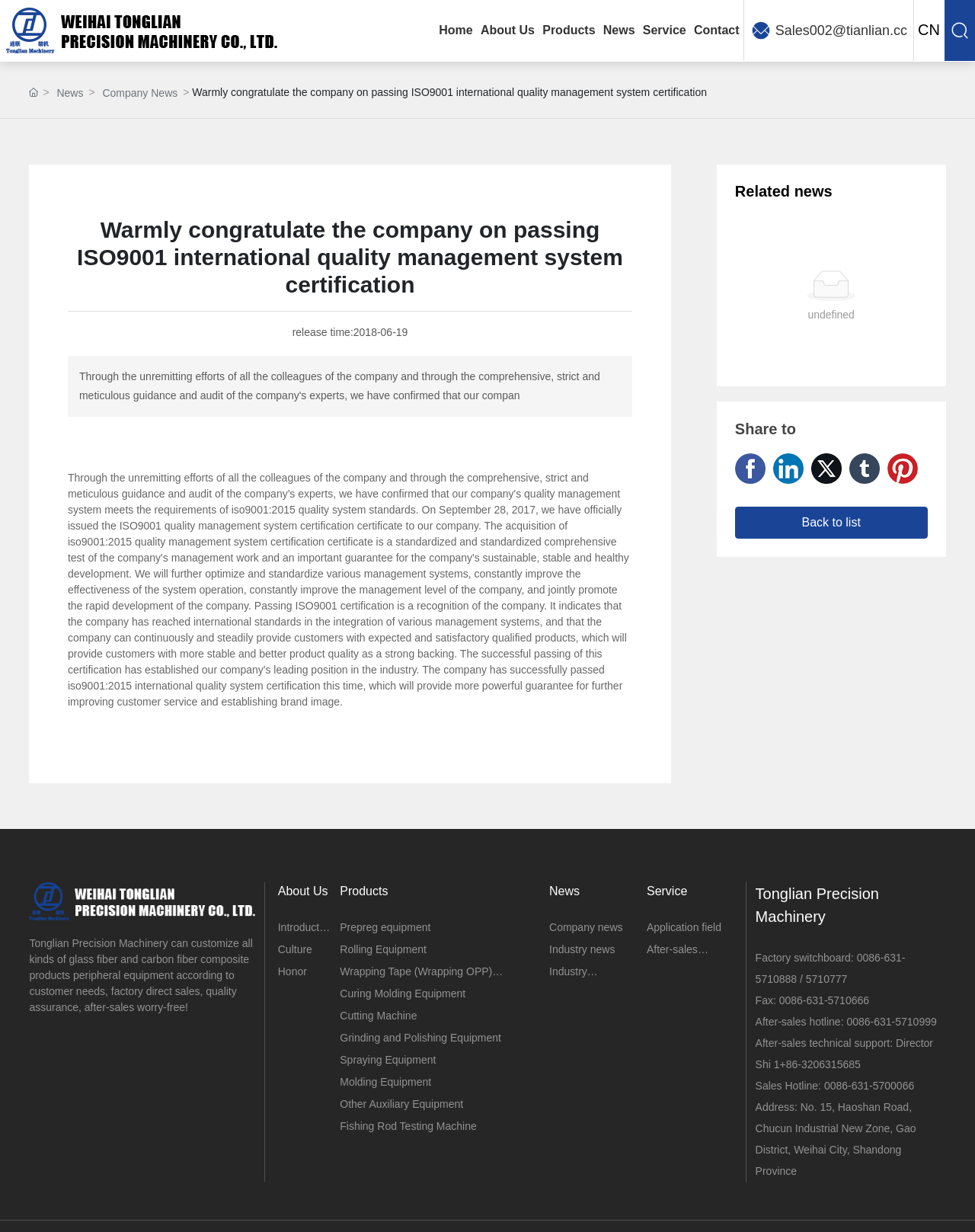Determine the bounding box coordinates for the element that should be clicked to follow this instruction: "View Company News". The coordinates should be given as four float numbers between 0 and 1, in the format [left, top, right, bottom].

[0.105, 0.069, 0.182, 0.083]